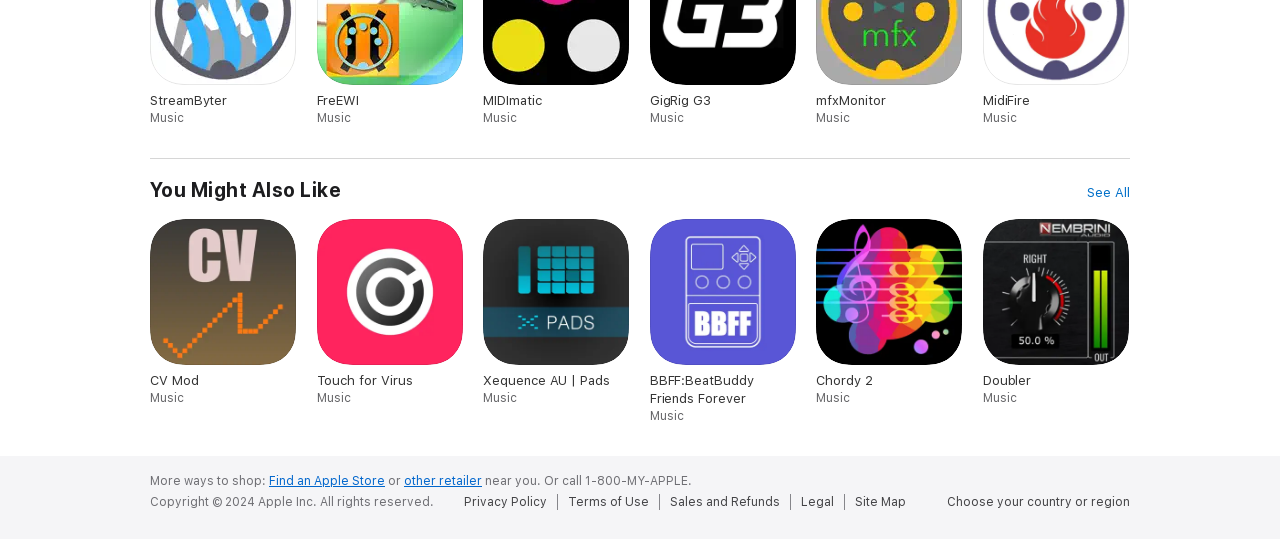Find the bounding box coordinates of the clickable region needed to perform the following instruction: "Click the 'Facebook' link". The coordinates should be provided as four float numbers between 0 and 1, i.e., [left, top, right, bottom].

None